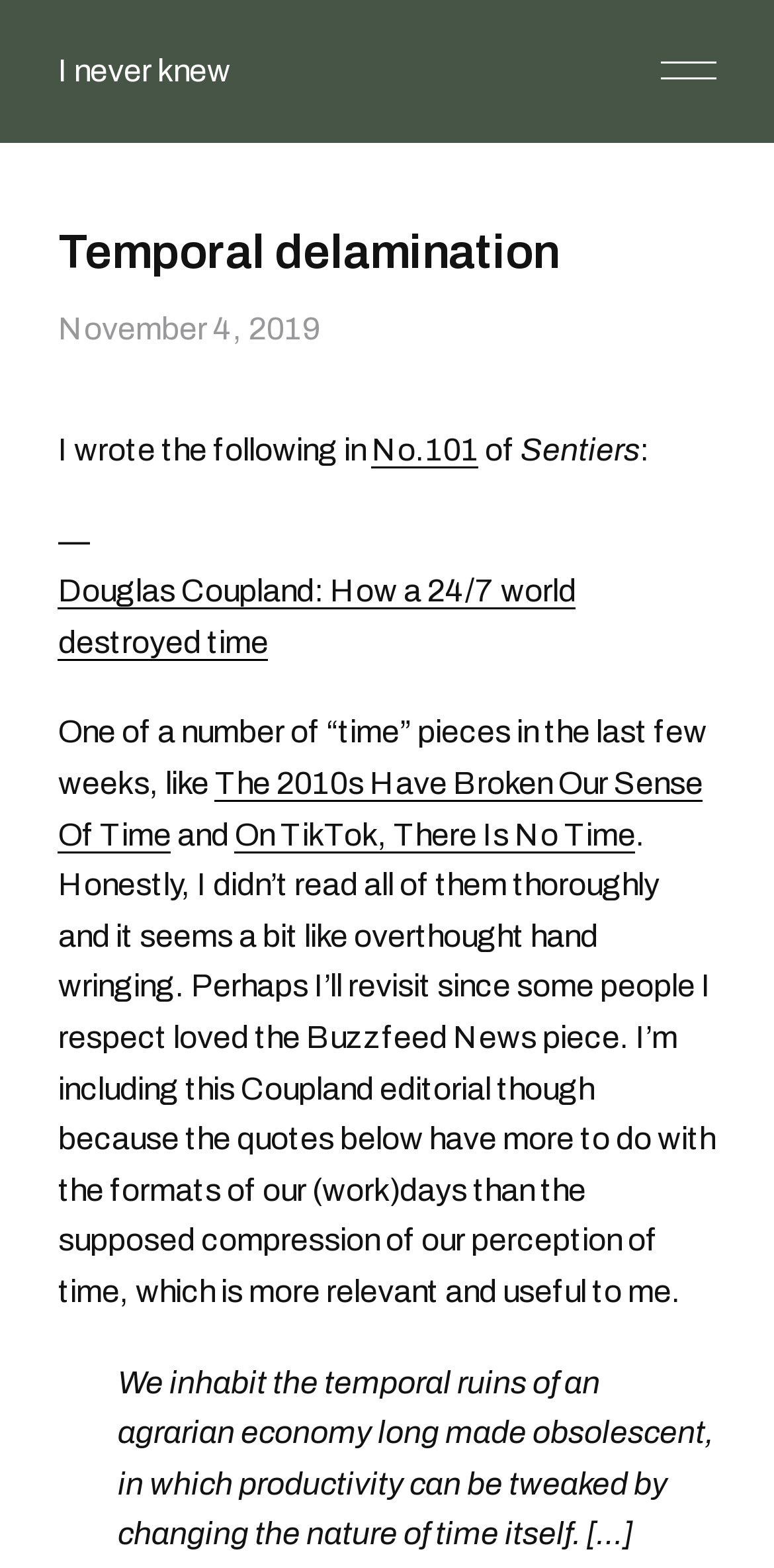Respond to the question below with a single word or phrase: What is the format of the quoted text?

Agrarian economy